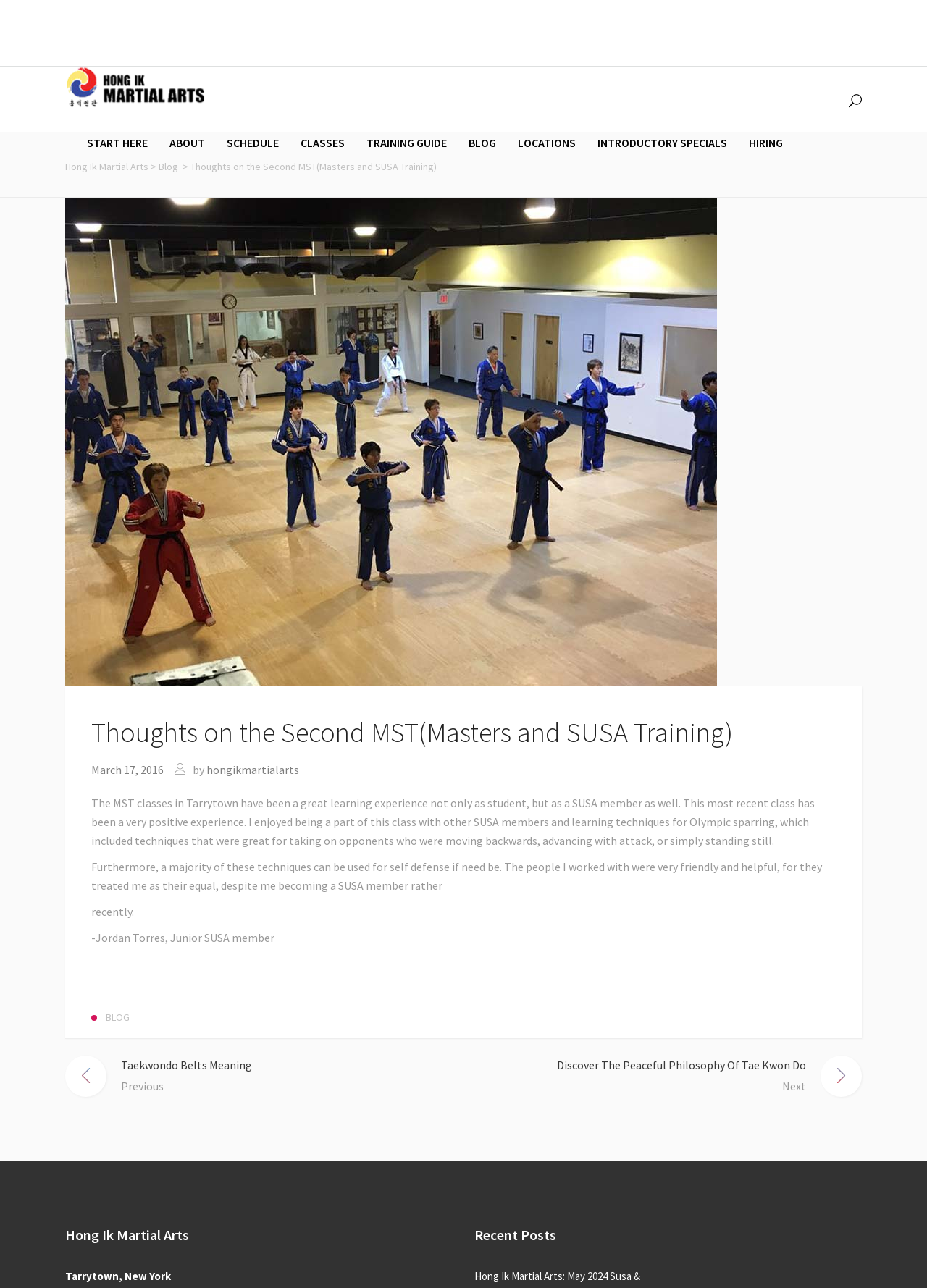Using the format (top-left x, top-left y, bottom-right x, bottom-right y), provide the bounding box coordinates for the described UI element. All values should be floating point numbers between 0 and 1: Taekwondo Belts Meaning Previous

[0.07, 0.82, 0.5, 0.852]